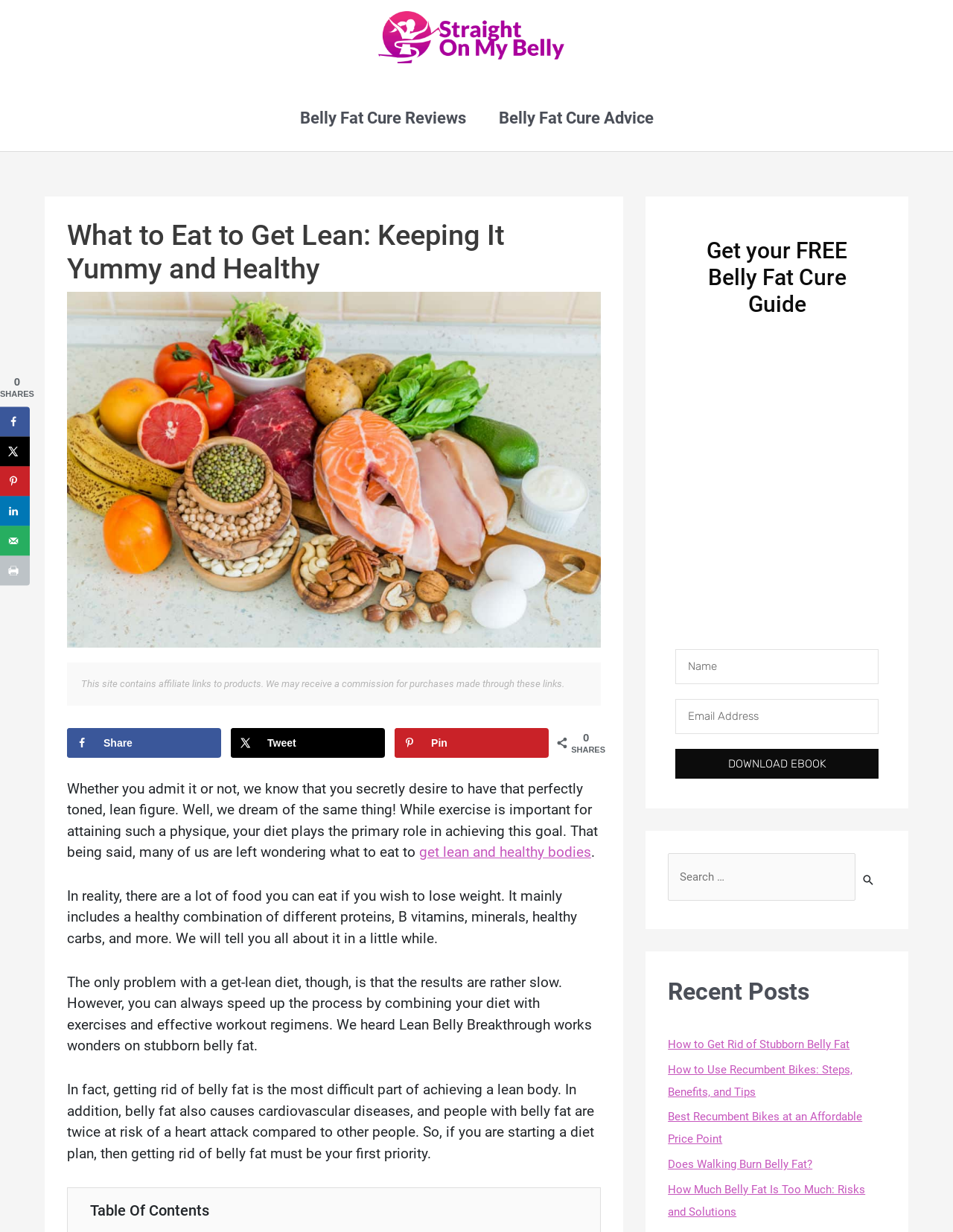Create an in-depth description of the webpage, covering main sections.

This webpage is about getting lean and healthy, with a focus on diet and exercise. At the top, there is a navigation bar with links to "Belly Fat Cure Reviews" and "Belly Fat Cure Advice". Below this, there is a header with the title "What to Eat to Get Lean: Keeping It Yummy and Healthy" and an image. 

To the right of the header, there are social sharing buttons, including Facebook, X, Pinterest, LinkedIn, email, and print. Below the header, there is a paragraph of text discussing the importance of diet in achieving a lean physique, followed by a link to "get lean and healthy bodies". 

The webpage then continues with several paragraphs of text discussing the challenges of losing weight, the importance of getting rid of belly fat, and the benefits of combining diet with exercise. There is also a mention of the "Lean Belly Breakthrough" program.

On the right-hand side of the page, there is a table of contents and a section titled "Get your FREE Belly Fat Cure Guide" with a form to enter your name and email address to download an eBook. Below this, there is a section titled "Recent Posts" with links to several articles, including "How to Get Rid of Stubborn Belly Fat" and "Does Walking Burn Belly Fat?".

At the bottom of the page, there is a social sharing sidebar with links to share the page on various social media platforms. There is also a section with a special offer for visitors, including a form to enter your name and email address to download a free guide.